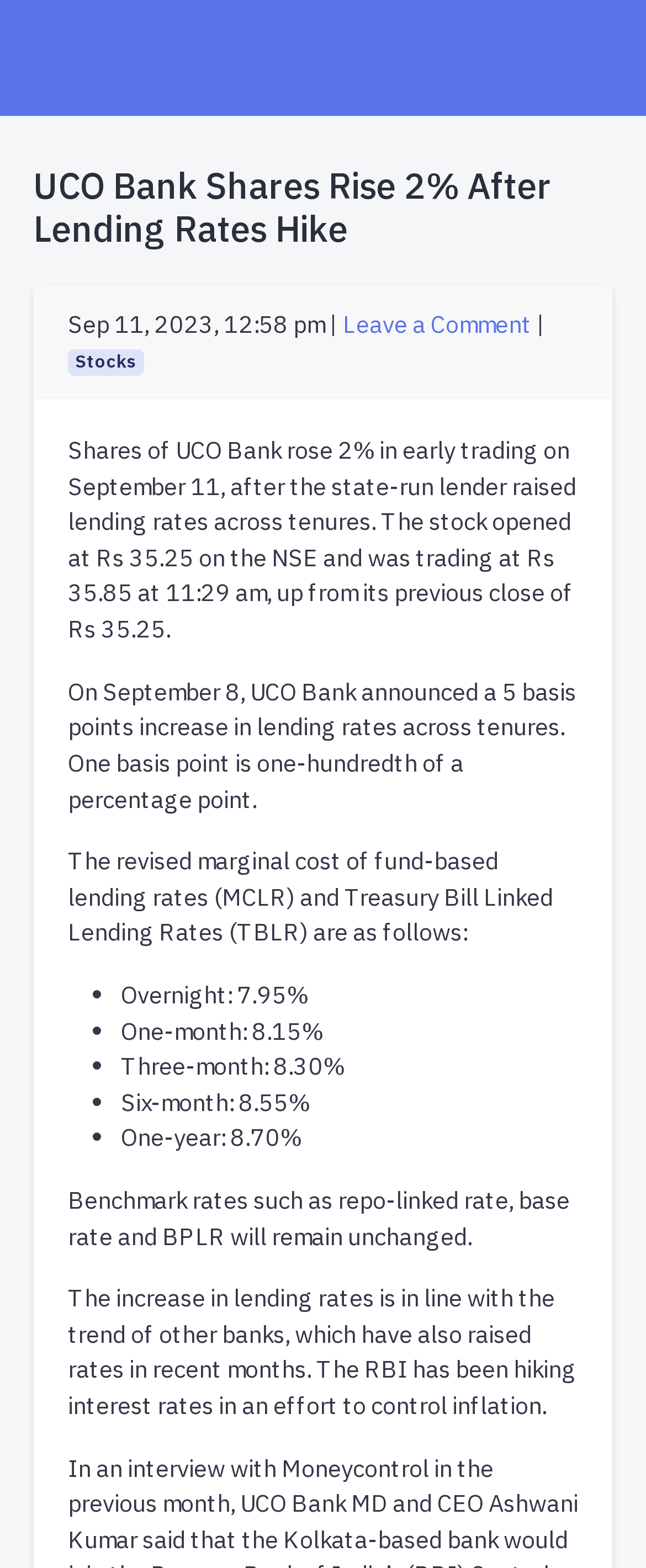Provide the bounding box coordinates of the UI element that matches the description: "Leave a Comment".

[0.531, 0.196, 0.823, 0.216]